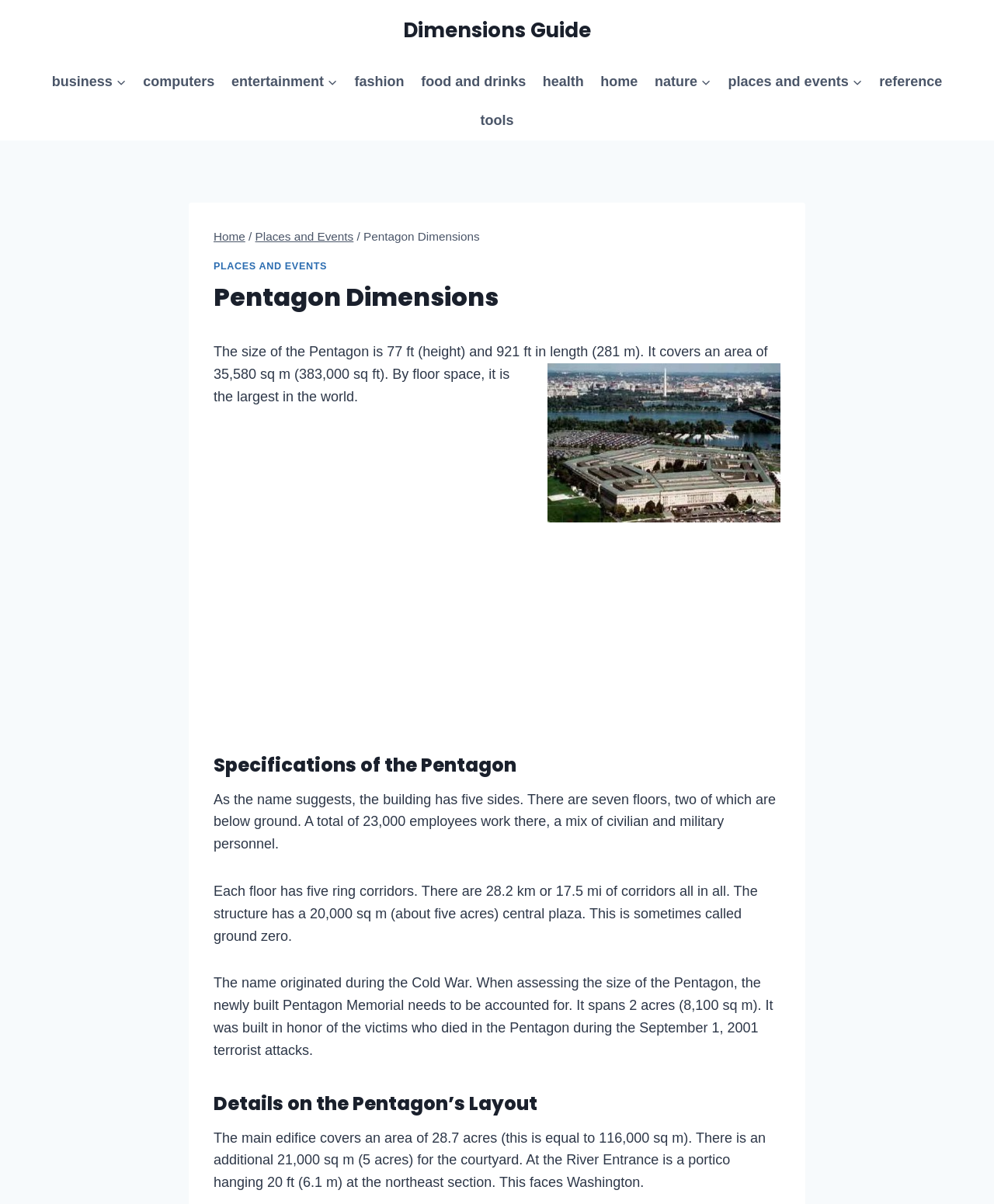What is the name of the plaza in the Pentagon?
Please answer the question with a detailed and comprehensive explanation.

The webpage mentions that the structure has a 20,000 sq m central plaza, which is sometimes called ground zero.